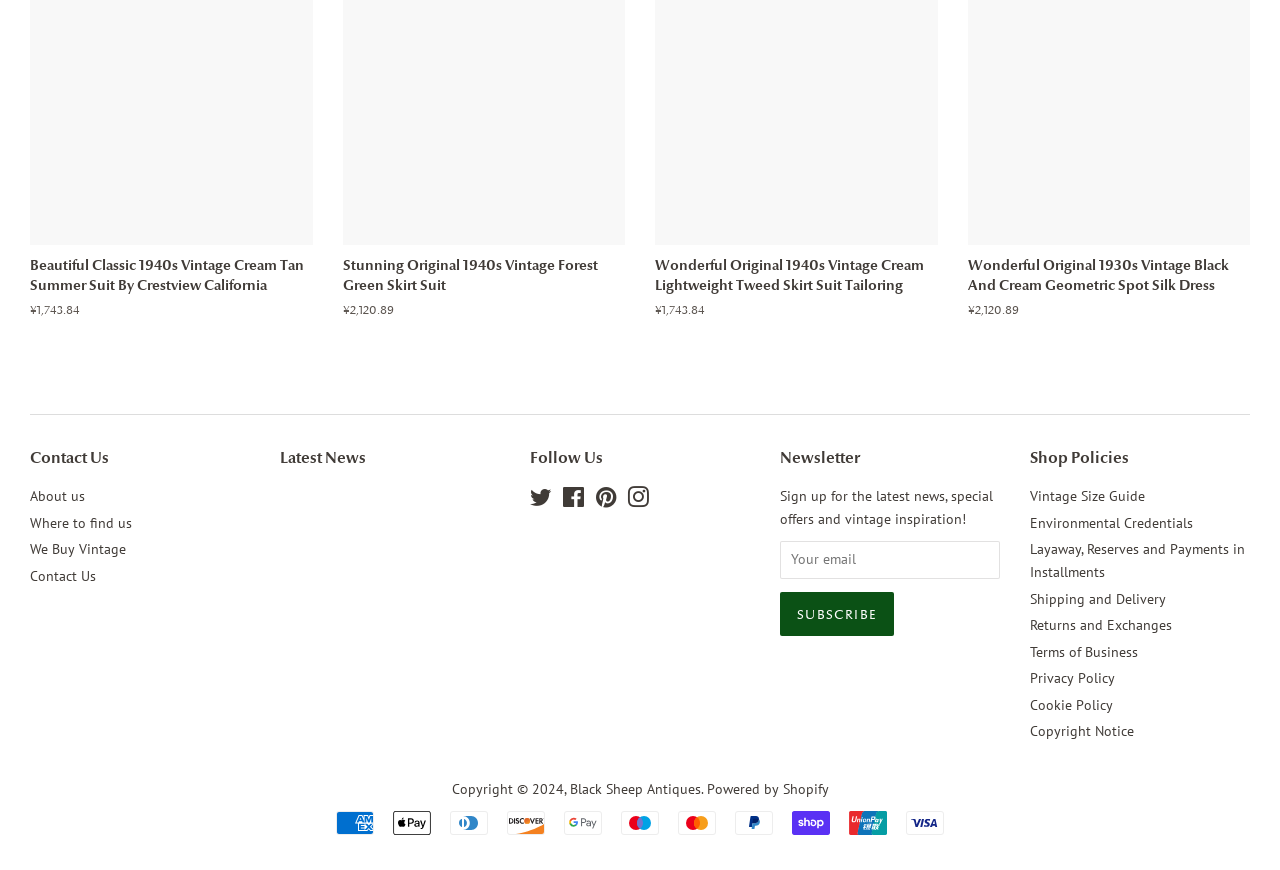Reply to the question with a brief word or phrase: What social media platforms can users follow?

Twitter, Facebook, Pinterest, Instagram